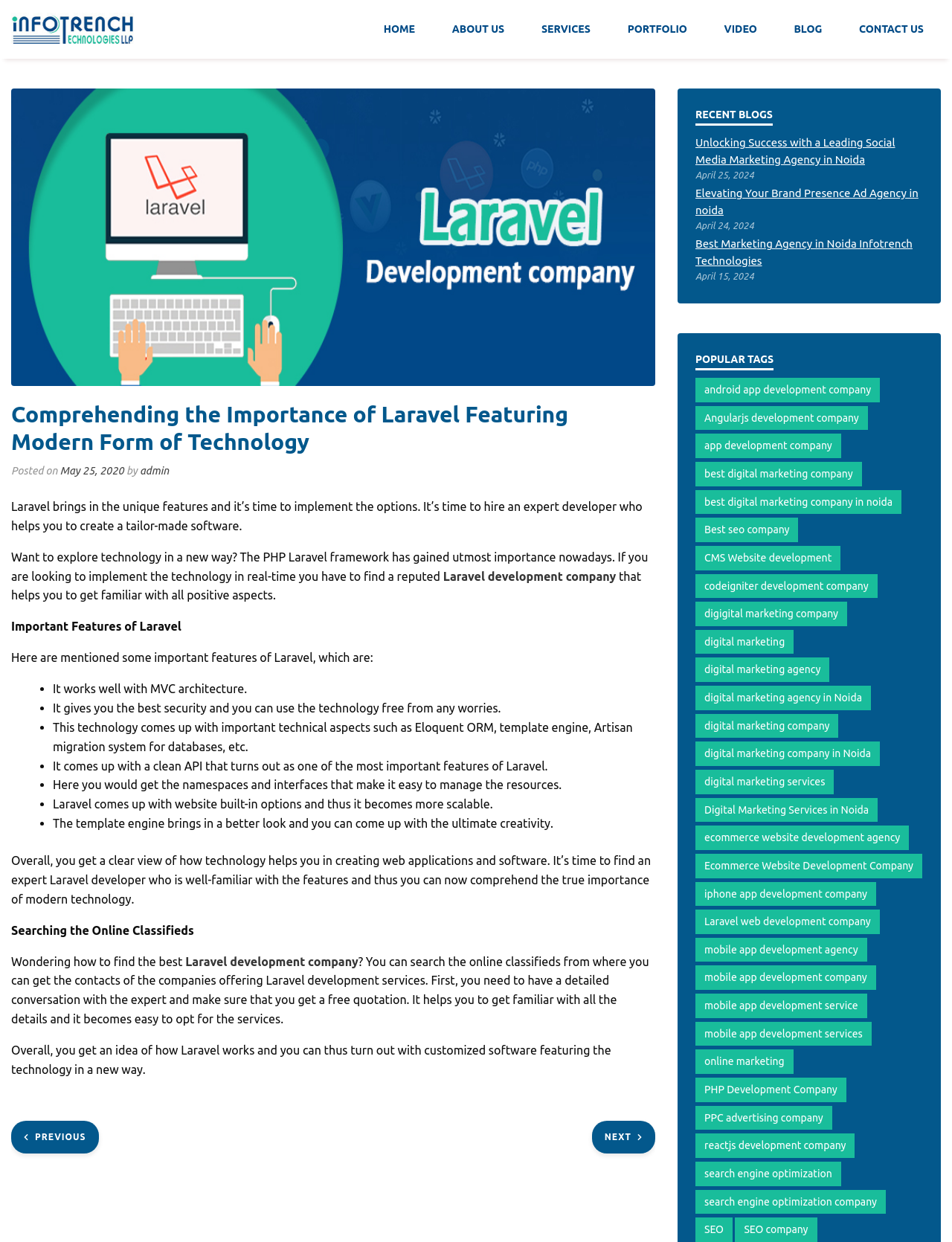Bounding box coordinates are specified in the format (top-left x, top-left y, bottom-right x, bottom-right y). All values are floating point numbers bounded between 0 and 1. Please provide the bounding box coordinate of the region this sentence describes: digital marketing agency in Noida

[0.73, 0.552, 0.915, 0.572]